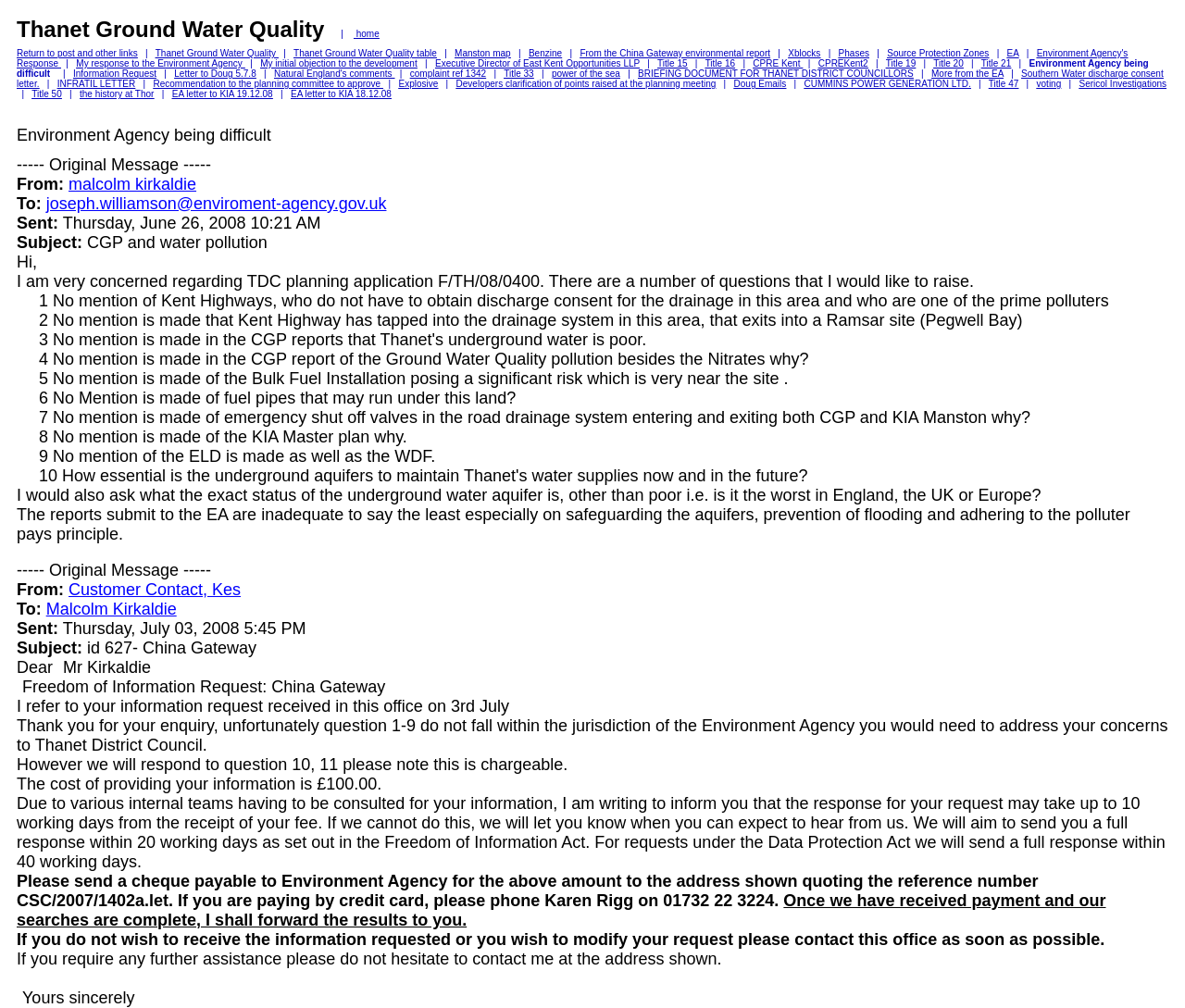Using the information in the image, could you please answer the following question in detail:
How many links are on the webpage?

The number of links on the webpage is obtained by counting the link elements in the LayoutTableCell, which reveals that there are more than 30 links on the webpage.